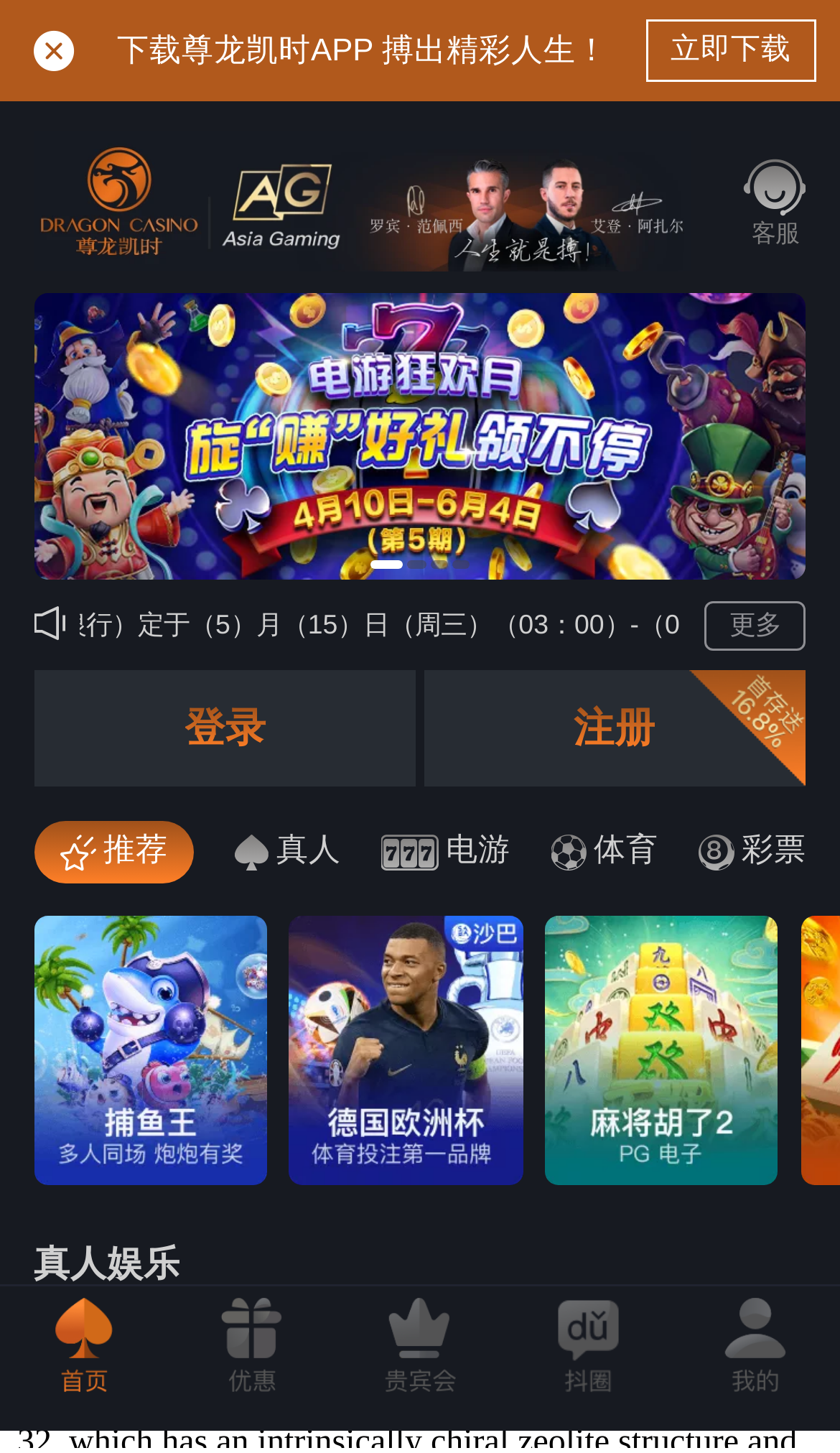Pinpoint the bounding box coordinates of the area that must be clicked to complete this instruction: "Click on the link to view the author's profile".

[0.021, 0.335, 0.234, 0.36]